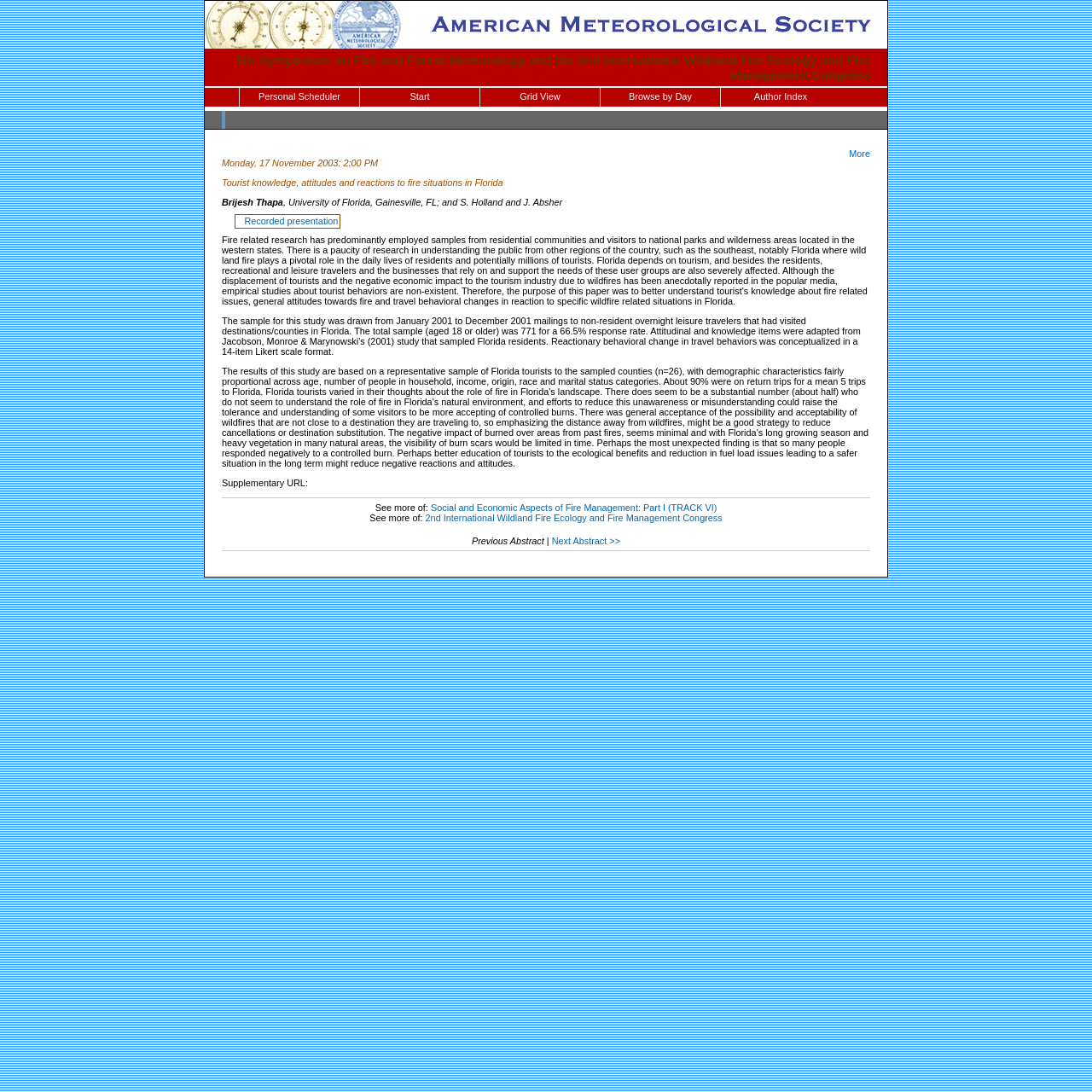Determine the bounding box coordinates of the clickable region to follow the instruction: "View the 5th Symposium on Fire and Forest Meteorology and the 2nd International Wildland Fire Ecology and Fire Management Congress".

[0.216, 0.048, 0.797, 0.075]